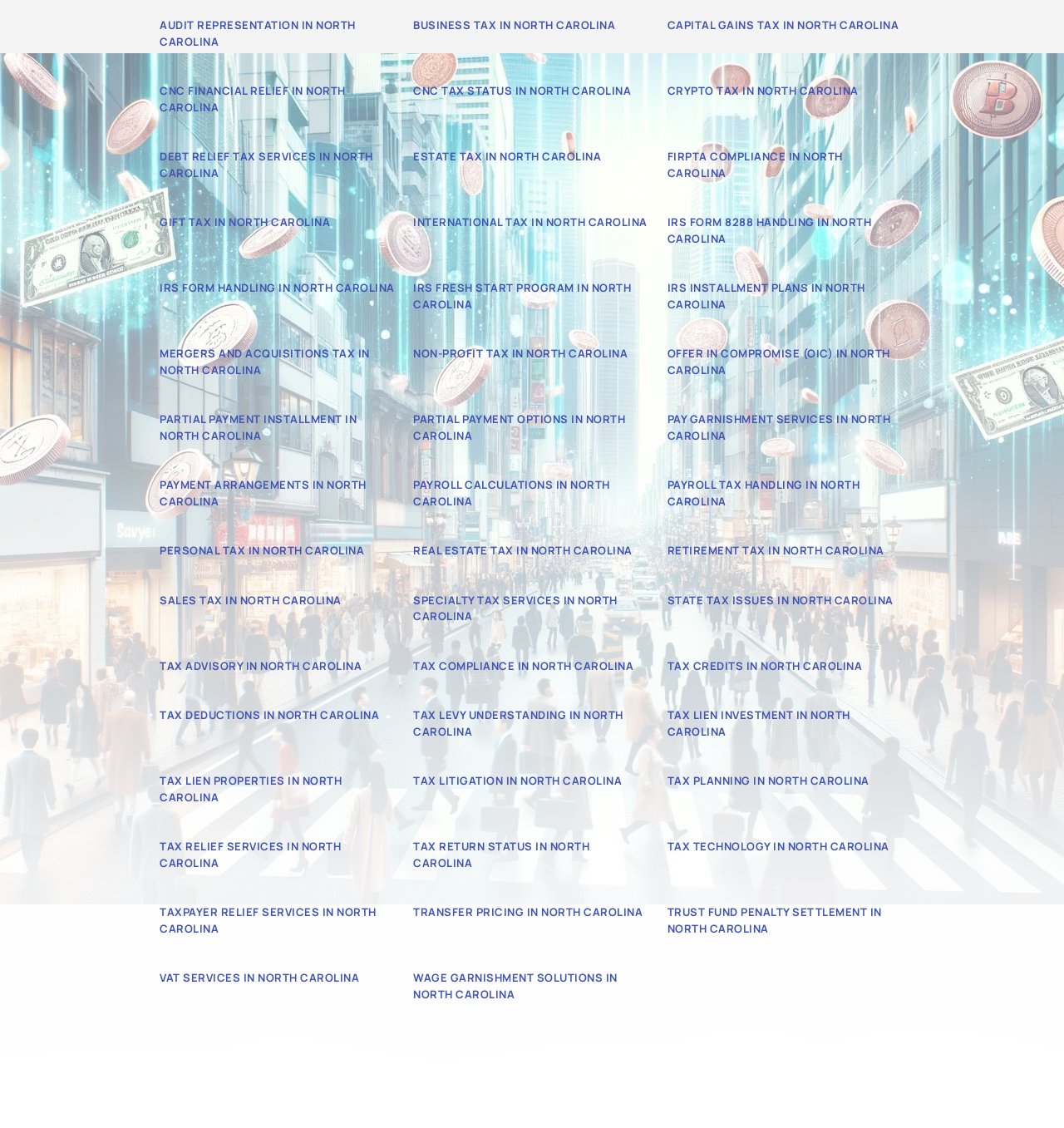What is the purpose of the webpage?
From the screenshot, provide a brief answer in one word or phrase.

To provide tax services